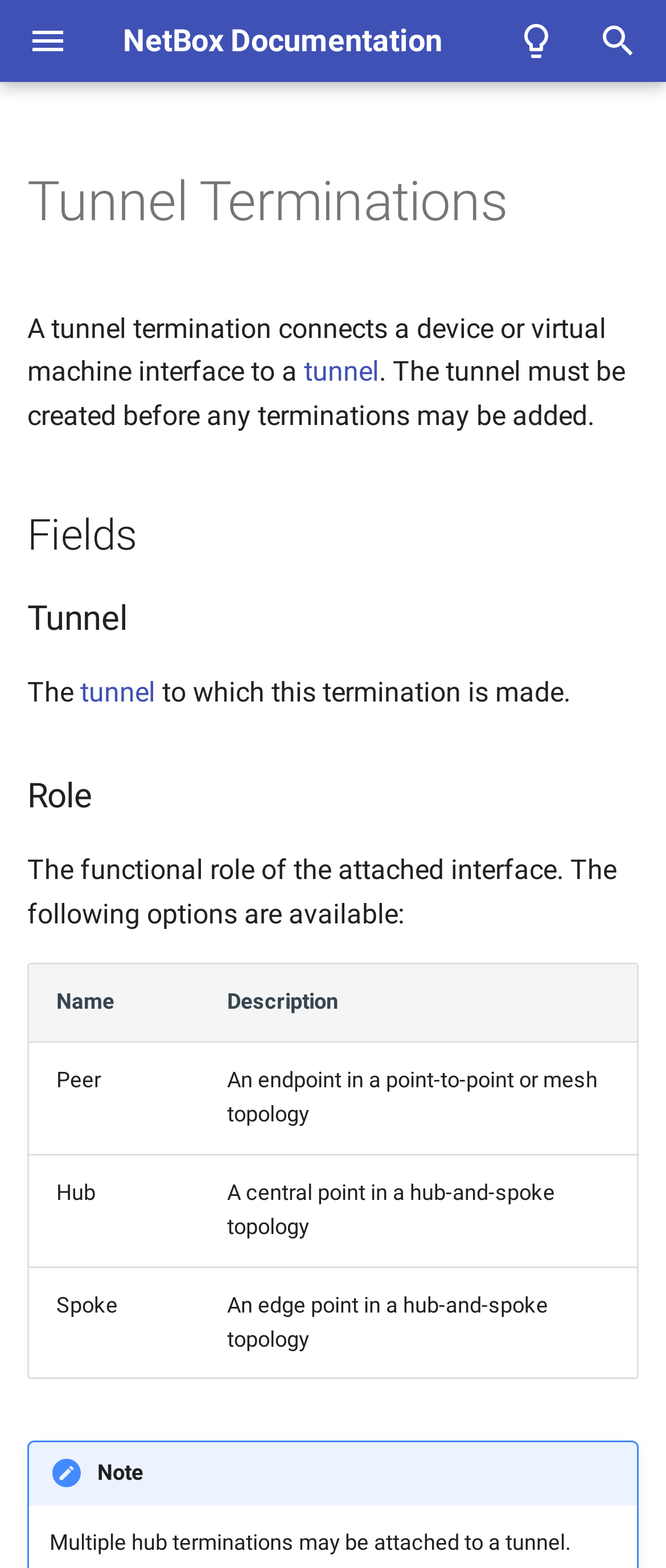Generate an in-depth caption that captures all aspects of the webpage.

The webpage is a documentation page for NetBox, a network infrastructure management system. At the top, there is a header section that spans the entire width of the page, containing a logo image, a "NetBox Documentation" title, and a "TunnelTermination" subtitle. To the right of the header, there is a "Switch to Dark Mode" button with an accompanying icon.

Below the header, there is a search bar with a "Search" label and a magnifying glass icon. To the right of the search bar, there is a navigation menu with several sections, including "Features", "Installation & Upgrade", "Getting Started", "Configuration", "Customization", "Integrations", "Plugins", and "Administration". Each section has a list of links to related topics.

The "Features" section has 13 links to various features of NetBox, including "Facilities", "Devices & Cabling", "Power Tracking", and "IPAM". The "Installation & Upgrade" section has 9 links to guides on installing and upgrading NetBox, including "Installing NetBox" and "Upgrading NetBox". The "Getting Started" section has 2 links to guides on planning and populating data in NetBox.

The "Configuration" section has 12 links to guides on configuring NetBox, including "Configuring NetBox", "Required Parameters", and "Security". The "Customization" section has 8 links to guides on customizing NetBox, including "Custom Fields", "Custom Links", and "Export Templates". The "Integrations" section has 6 links to guides on integrating NetBox with other systems, including "REST API" and "GraphQL API".

The "Plugins" section has 5 links to guides on plugins, including "About Plugins" and "Developing Plugins". The "Administration" section has 7 links to guides on administering NetBox, including "Authentication", "Permissions", and "Error Reporting". Finally, there is a "Circuits" section with a single link to a guide on circuits.

Throughout the page, there are several images and icons, including a logo image, a magnifying glass icon, and various other icons accompanying the links.